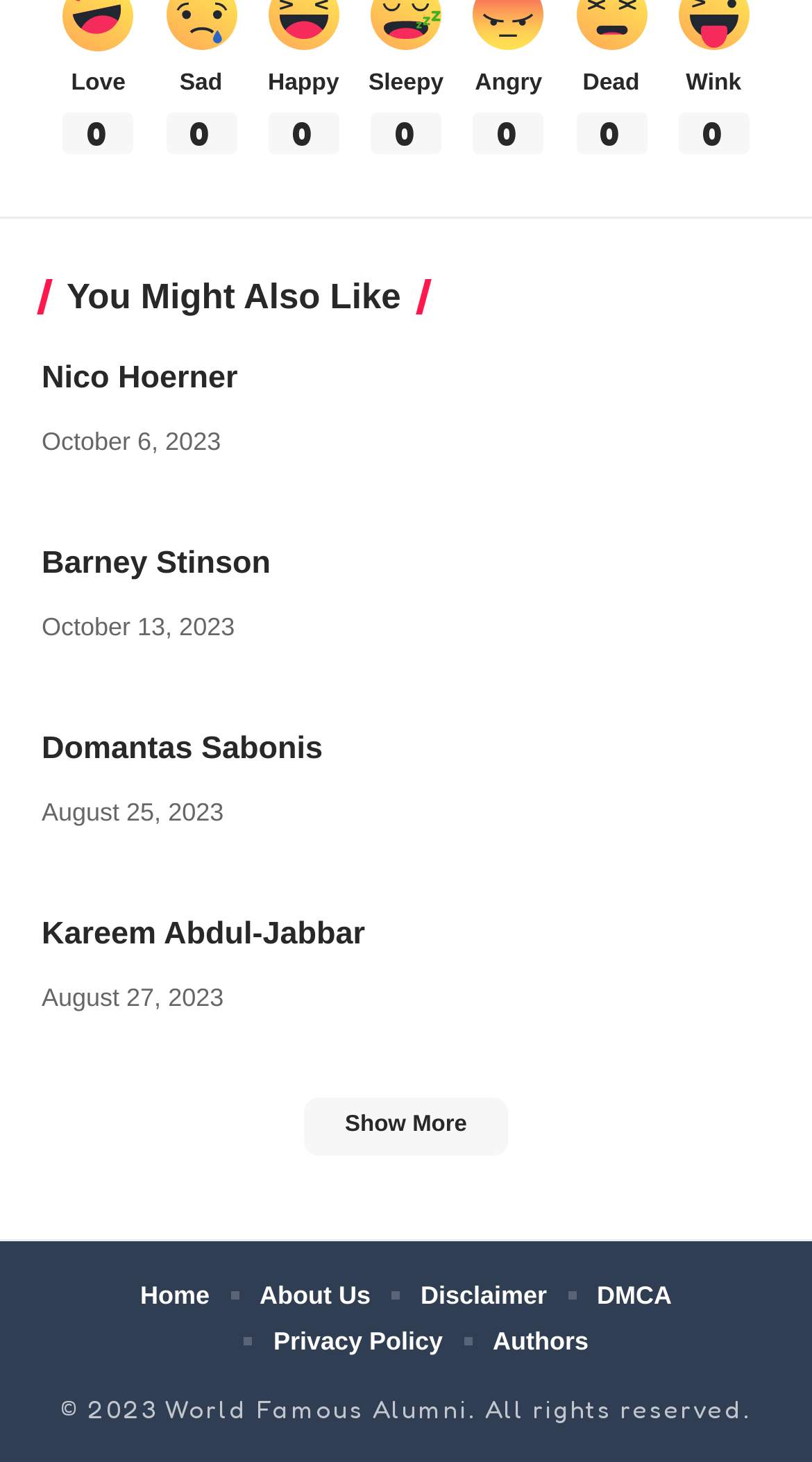How many links are there under 'You Might Also Like'?
Using the visual information, answer the question in a single word or phrase.

5